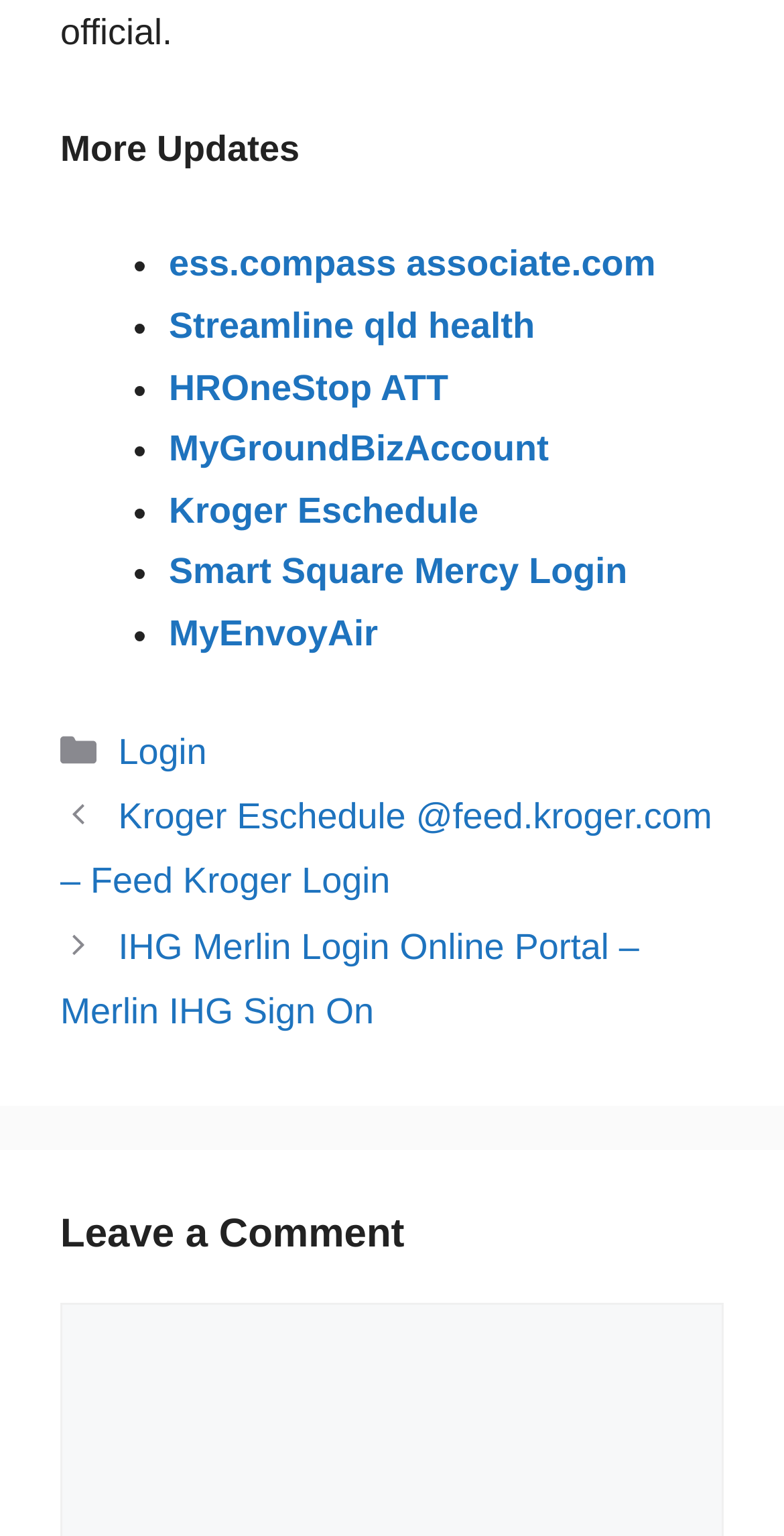Locate the bounding box coordinates of the element that needs to be clicked to carry out the instruction: "View 'Kroger Eschedule @feed.kroger.com – Feed Kroger Login'". The coordinates should be given as four float numbers ranging from 0 to 1, i.e., [left, top, right, bottom].

[0.077, 0.518, 0.908, 0.587]